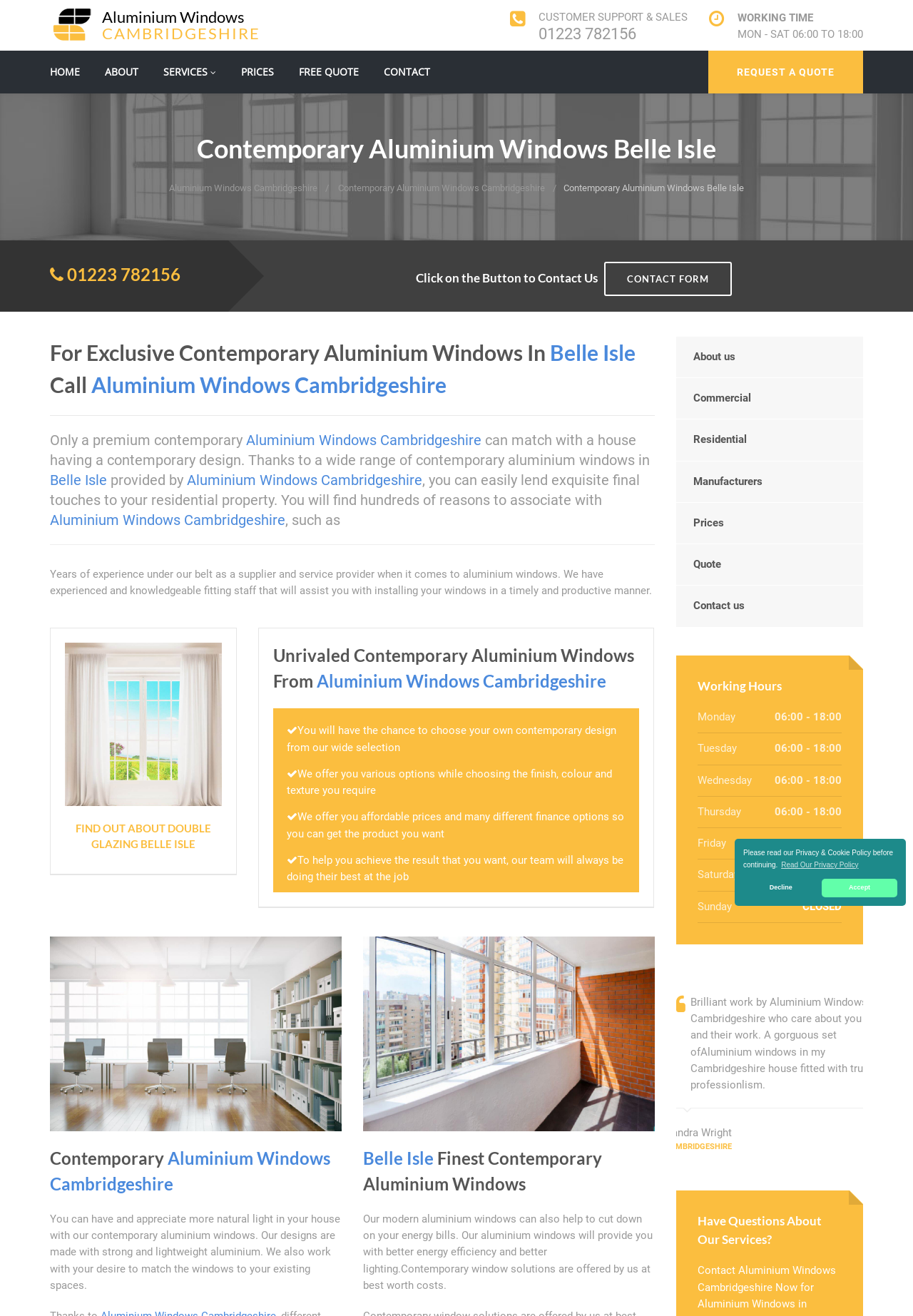Identify the bounding box coordinates for the UI element described as: "Aluminium Windows Cambridgeshire". The coordinates should be provided as four floats between 0 and 1: [left, top, right, bottom].

[0.185, 0.138, 0.348, 0.147]